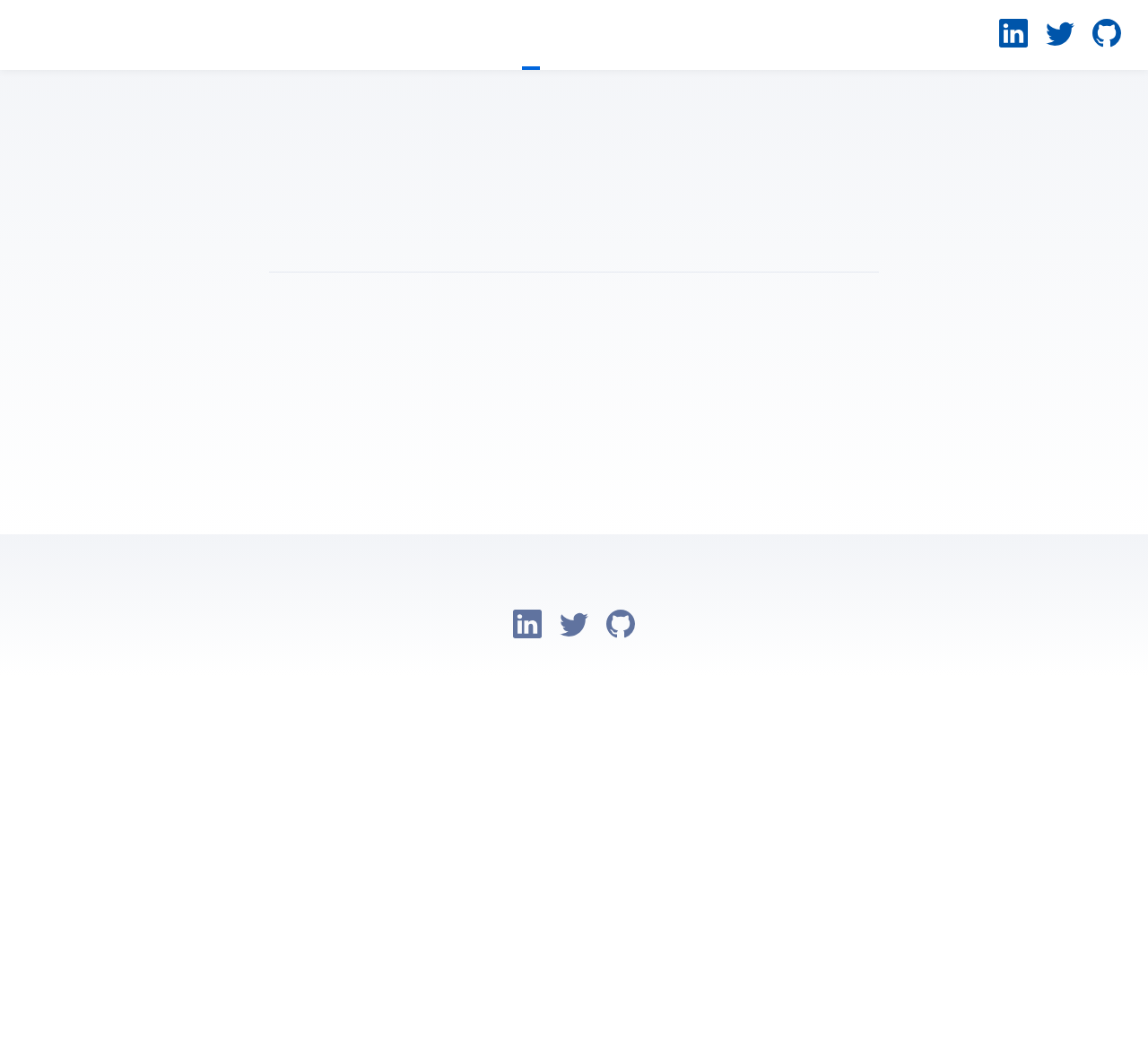Please determine the bounding box of the UI element that matches this description: General. The coordinates should be given as (top-left x, top-left y, bottom-right x, bottom-right y), with all values between 0 and 1.

None